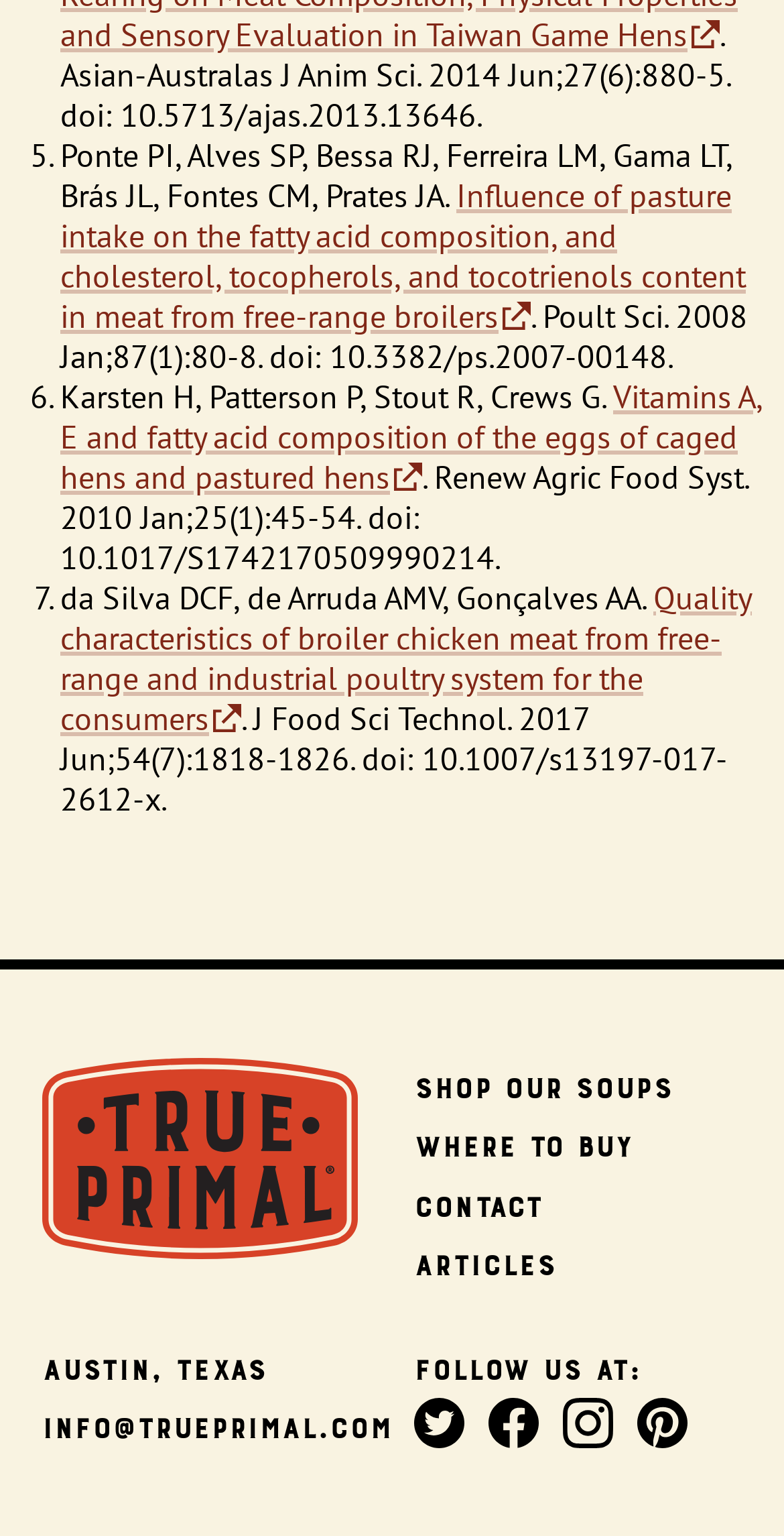Determine the bounding box coordinates for the clickable element required to fulfill the instruction: "go to the fourth link". Provide the coordinates as four float numbers between 0 and 1, i.e., [left, top, right, bottom].

None